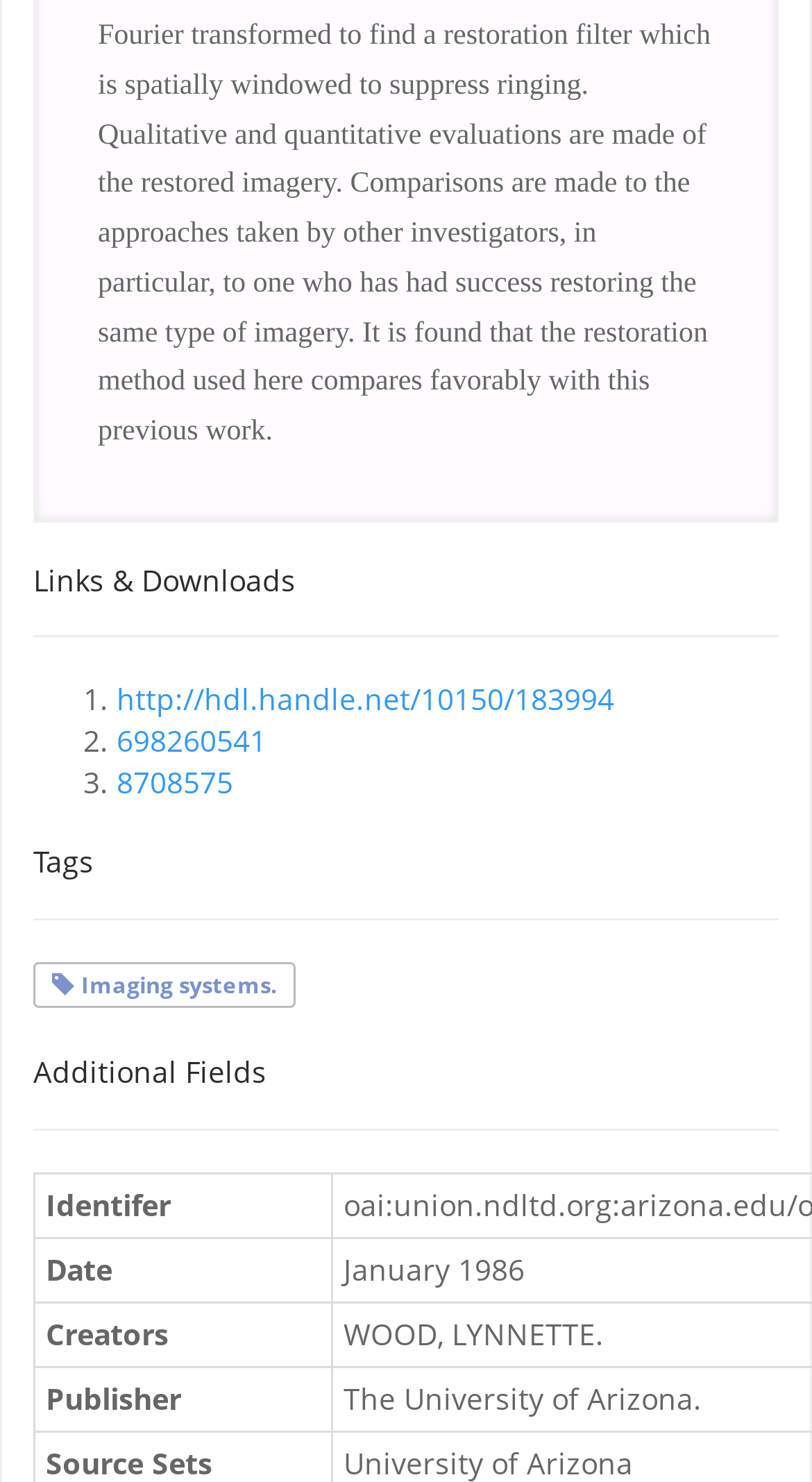How many grid cells are under 'Additional Fields'?
Please use the image to deliver a detailed and complete answer.

I counted the number of grid cells under the 'Additional Fields' heading, which are 'Identifer', 'Date', 'Creators', and 'Publisher', so there are 4 grid cells in total.